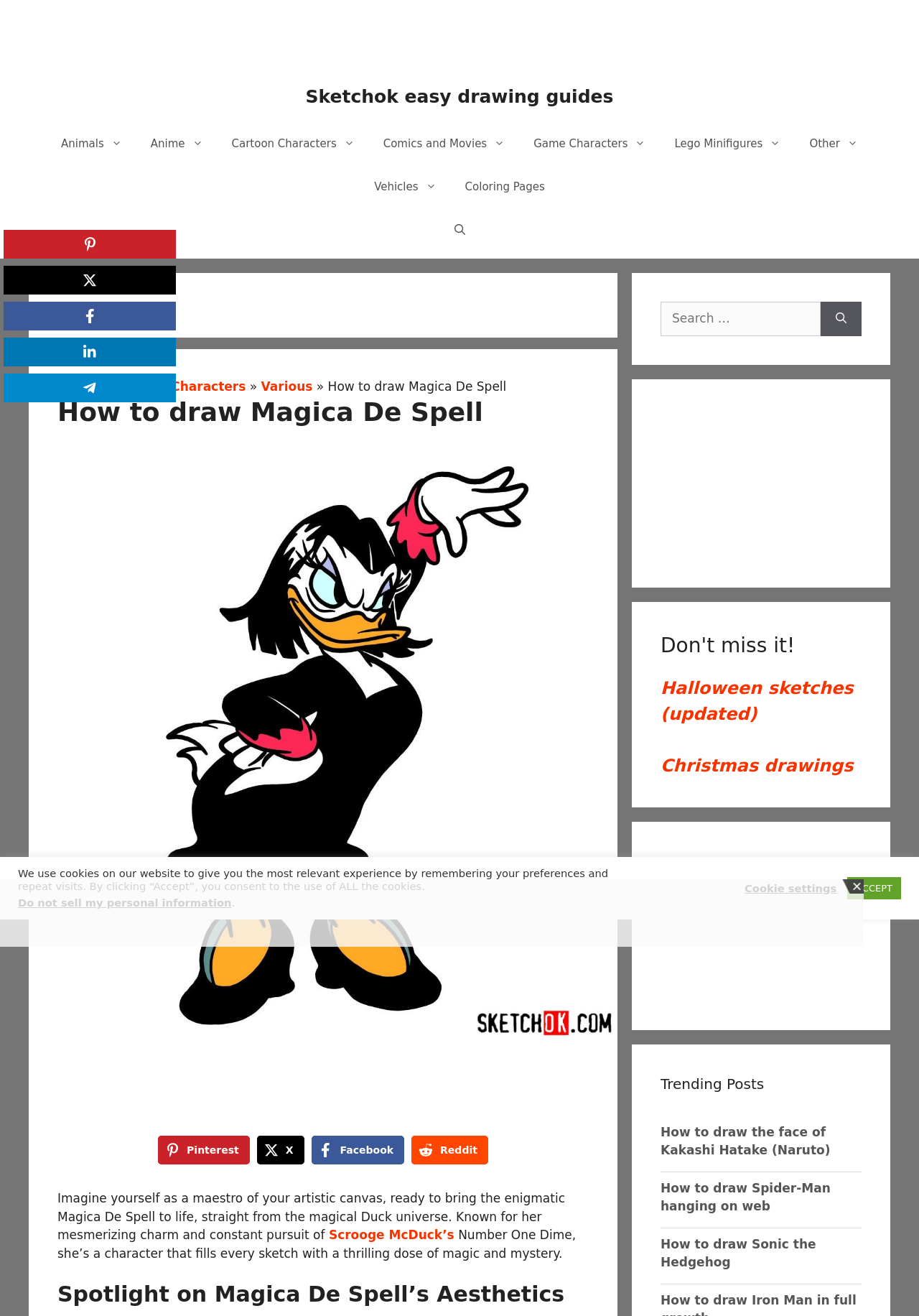Create a detailed narrative of the webpage’s visual and textual elements.

This webpage is dedicated to teaching users how to draw Magica De Spell, a character from the Duck universe. At the top, there is a banner with a link to "Sketchok easy drawing guides" and a navigation menu with various categories such as "Animals", "Anime", "Cartoon Characters", and more. Below the navigation menu, there is a large iframe that takes up most of the page's width, containing a header with links to "Home", "Cartoon Characters", and "Various". 

Inside the iframe, there is a heading that reads "How to draw Magica De Spell" and an image of the character. Below the image, there is a paragraph of text that describes Magica De Spell's character and her connection to Scrooge McDuck's Number One Dime. 

On the right side of the page, there are three complementary sections. The first section contains a search bar with a button to search for specific drawing guides. The second section has an iframe with unknown content. The third section has a heading that reads "Don't miss it!" and links to Halloween sketches and Christmas drawings. The fourth section has an iframe with unknown content and a heading that reads "Trending Posts" with links to drawing guides for Kakashi Hatake, Spider-Man, and Sonic the Hedgehog.

At the bottom of the page, there is a notice about the use of cookies on the website and buttons to accept or customize cookie settings. There are also links to social media platforms such as Pinterest, Facebook, LinkedIn, and Telegram, each with an accompanying image.